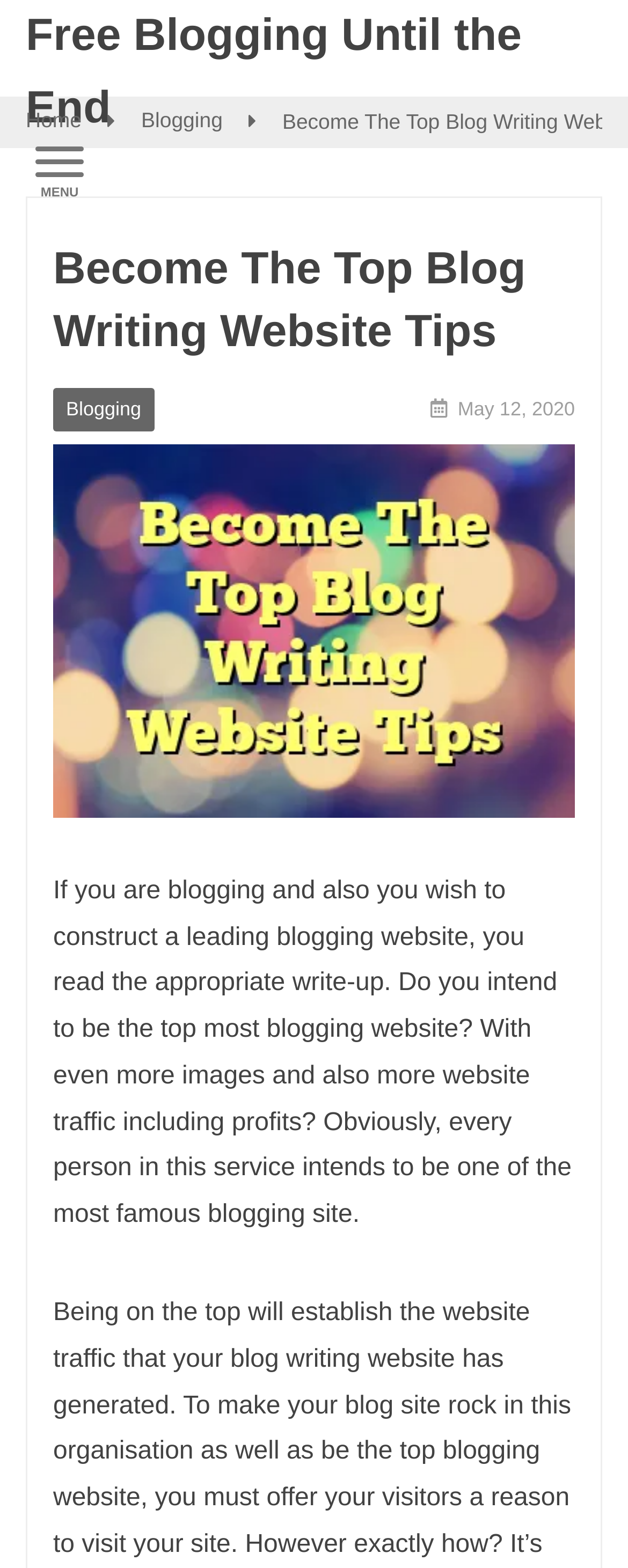Determine the main heading text of the webpage.

Become The Top Blog Writing Website Tips